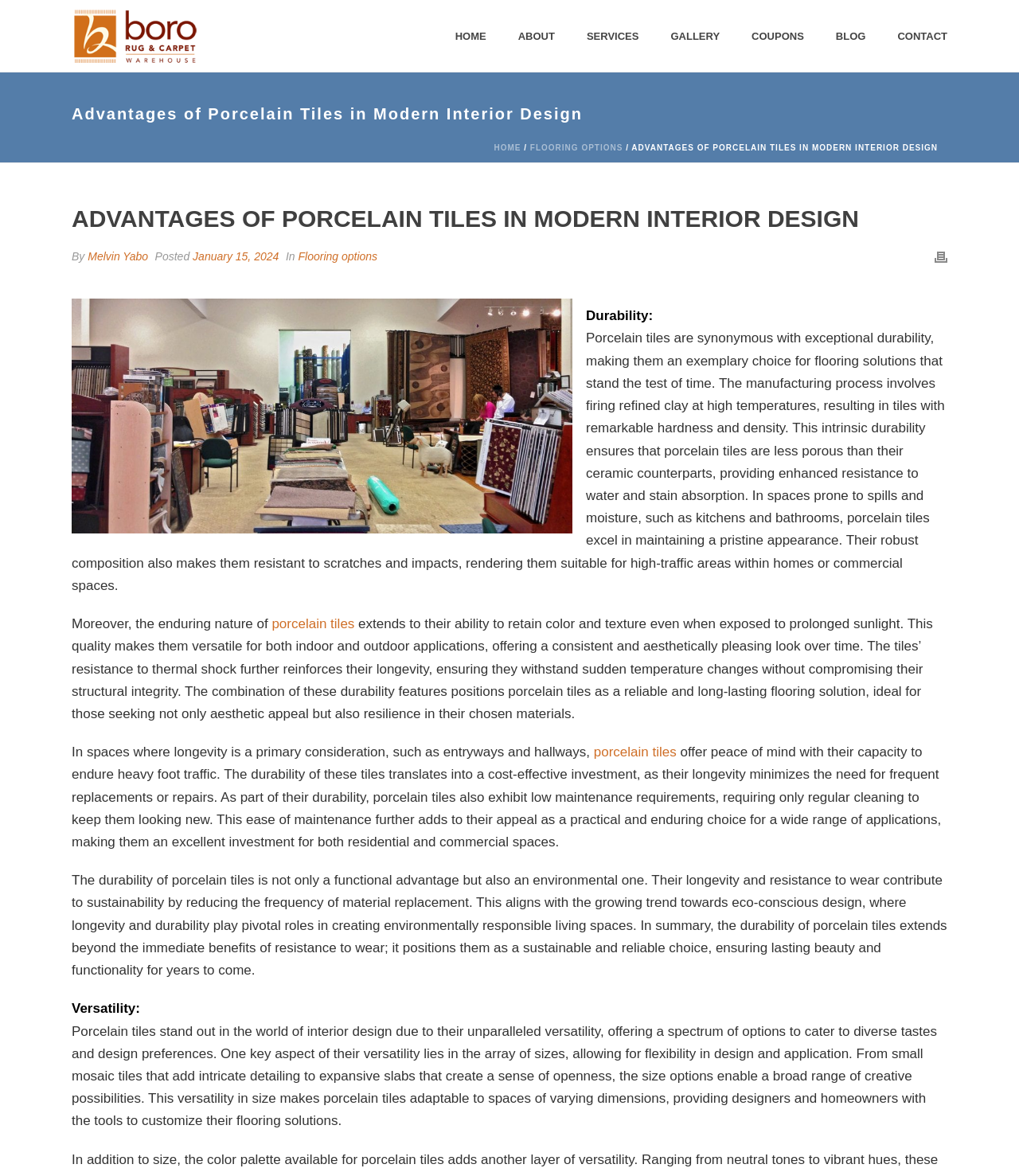Using the information shown in the image, answer the question with as much detail as possible: Why are porcelain tiles a cost-effective investment?

According to the webpage, porcelain tiles' durability translates into a cost-effective investment because they minimize the need for frequent replacements or repairs, making them an excellent investment for both residential and commercial spaces.